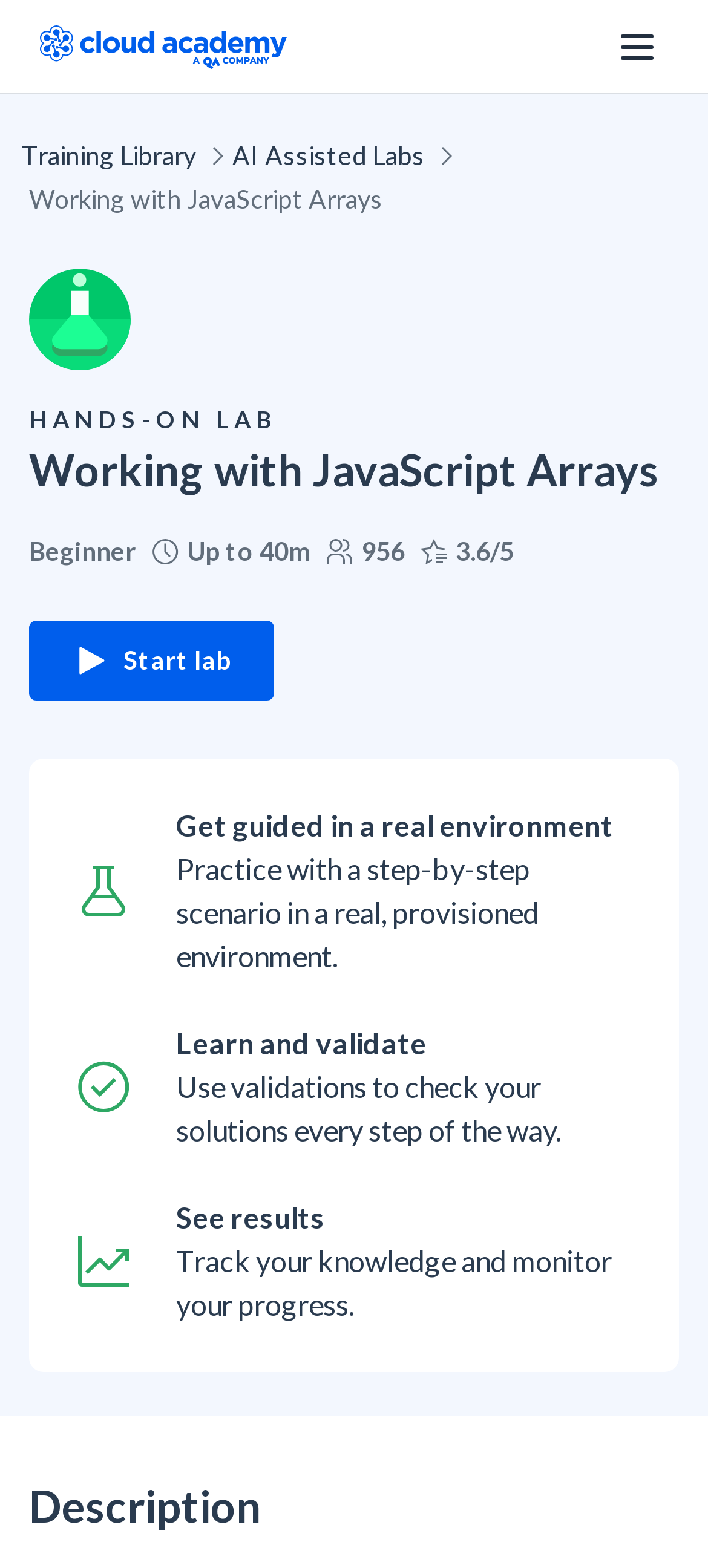What is the name of the lab?
Look at the image and answer the question with a single word or phrase.

Working with JavaScript Arrays